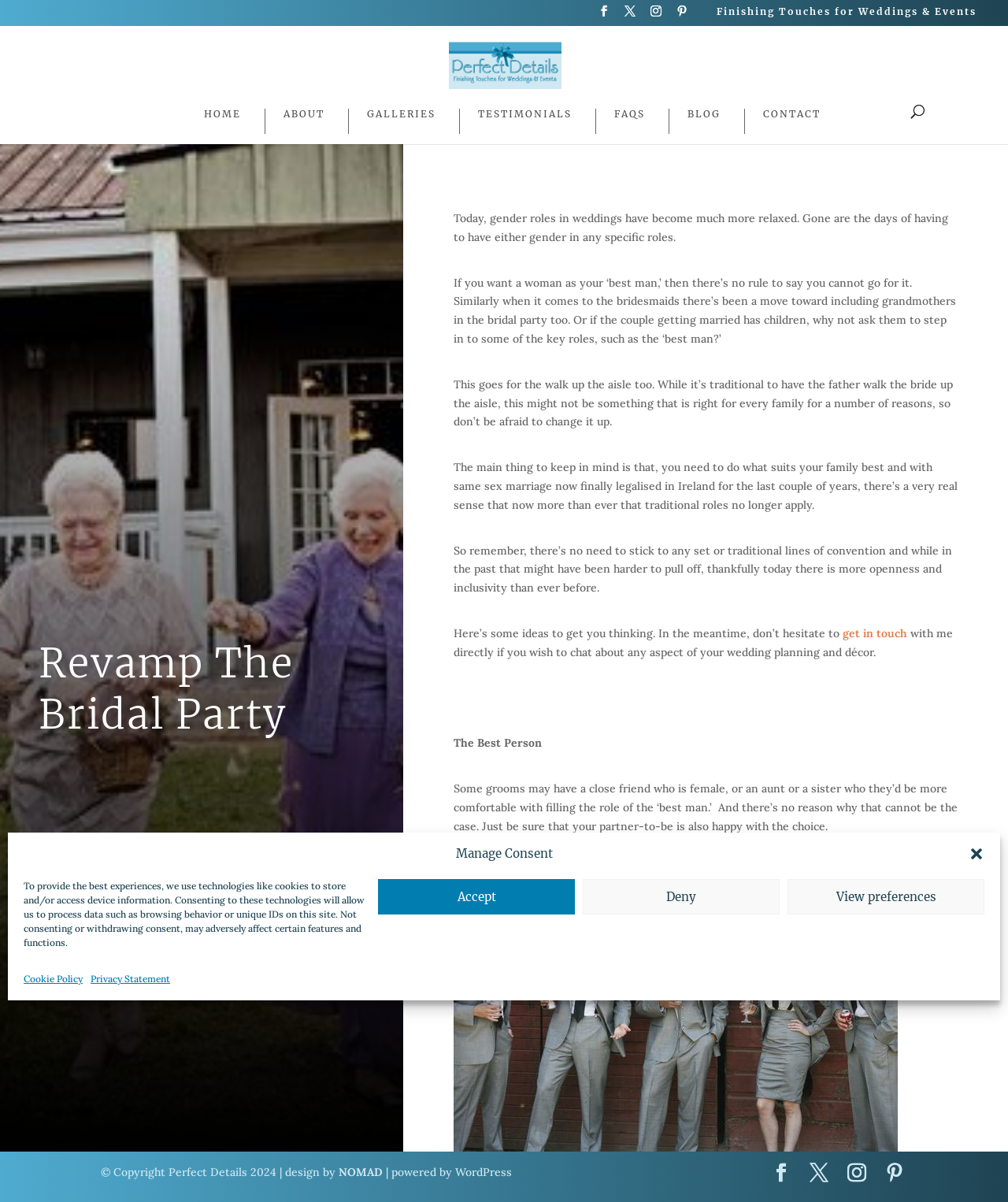Find the bounding box coordinates for the area that must be clicked to perform this action: "Visit the 'CONTACT' page".

[0.741, 0.09, 0.814, 0.111]